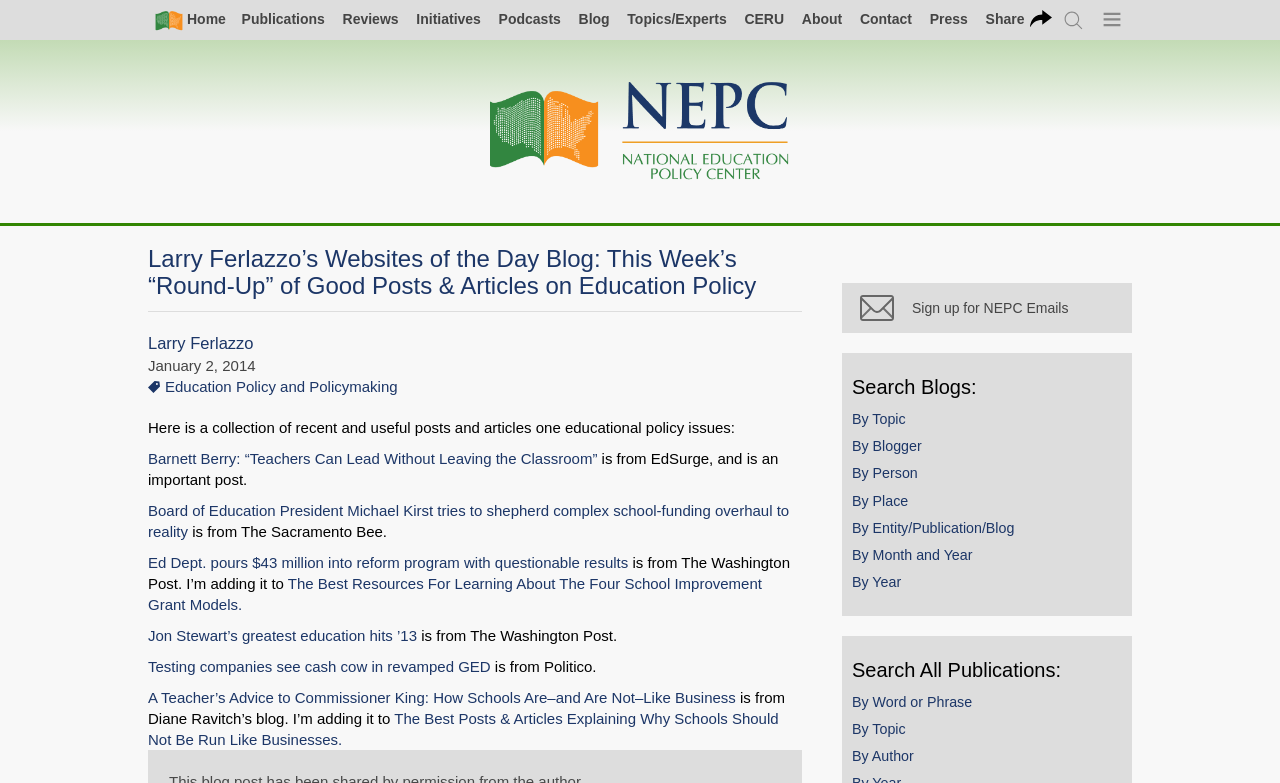What is the name of the blog?
From the image, respond using a single word or phrase.

Larry Ferlazzo’s Websites of the Day Blog